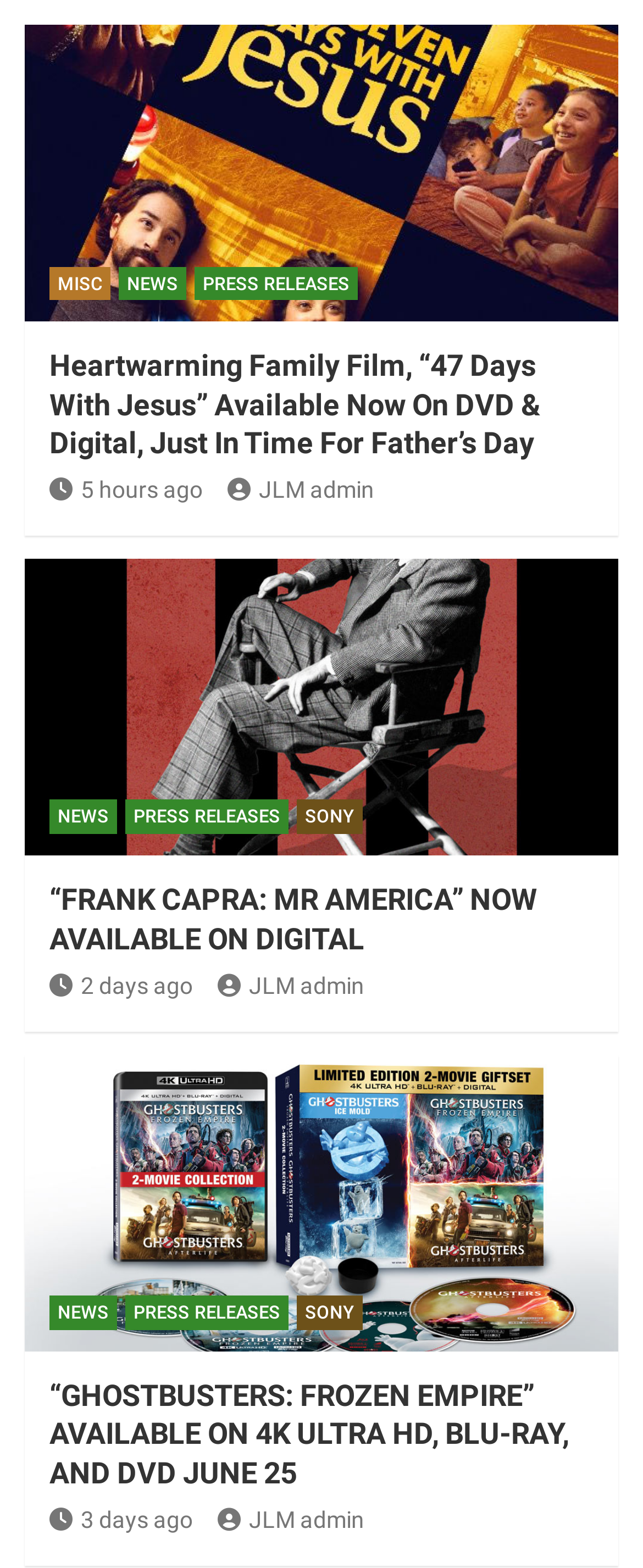How many articles are displayed on this webpage?
Can you provide a detailed and comprehensive answer to the question?

There are three headings on the webpage, each with a corresponding link, indicating that there are three articles or press releases displayed on this webpage.